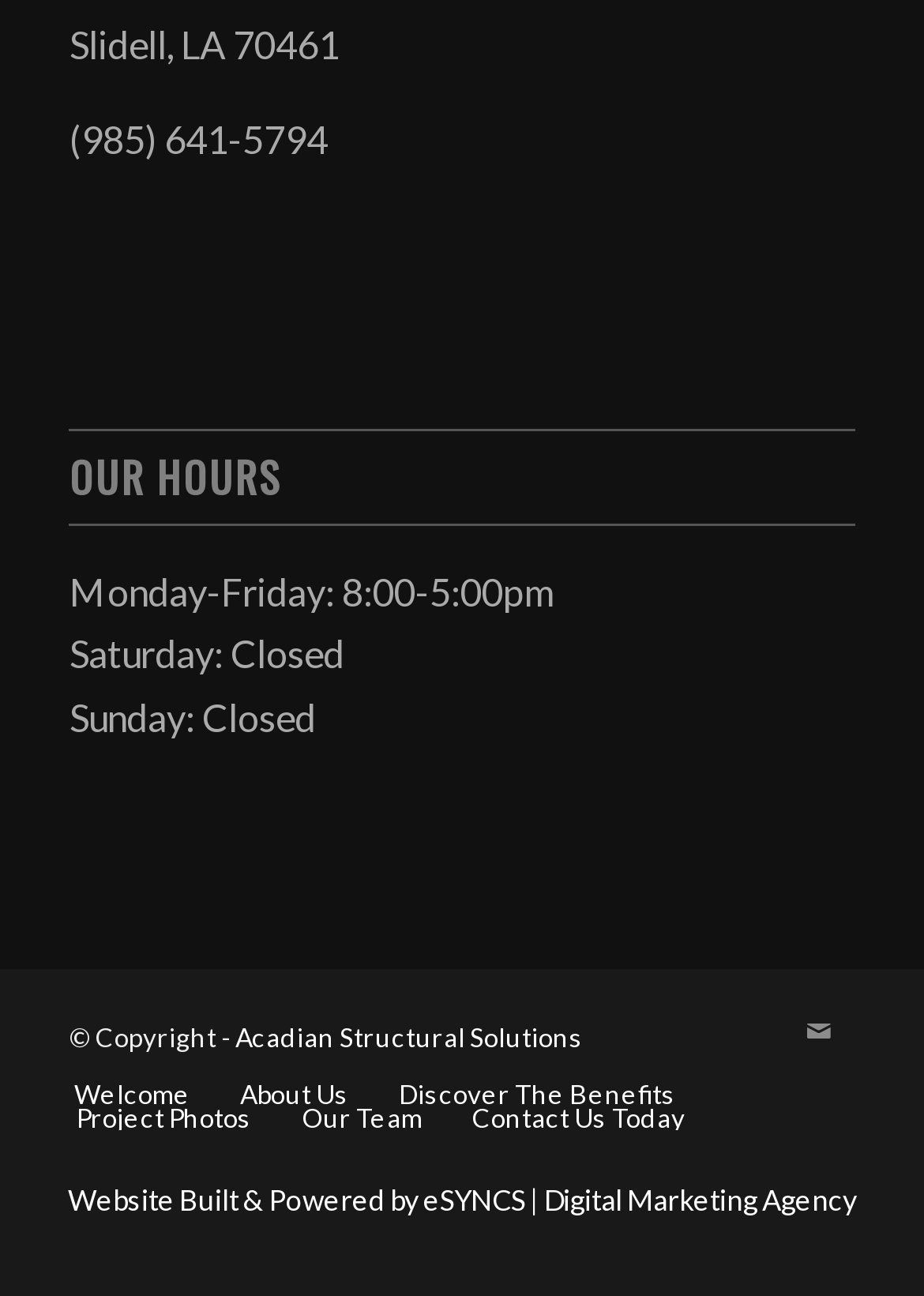Respond to the question below with a concise word or phrase:
What is the copyright information at the bottom of the page?

Copyright - Acadian Structural Solutions